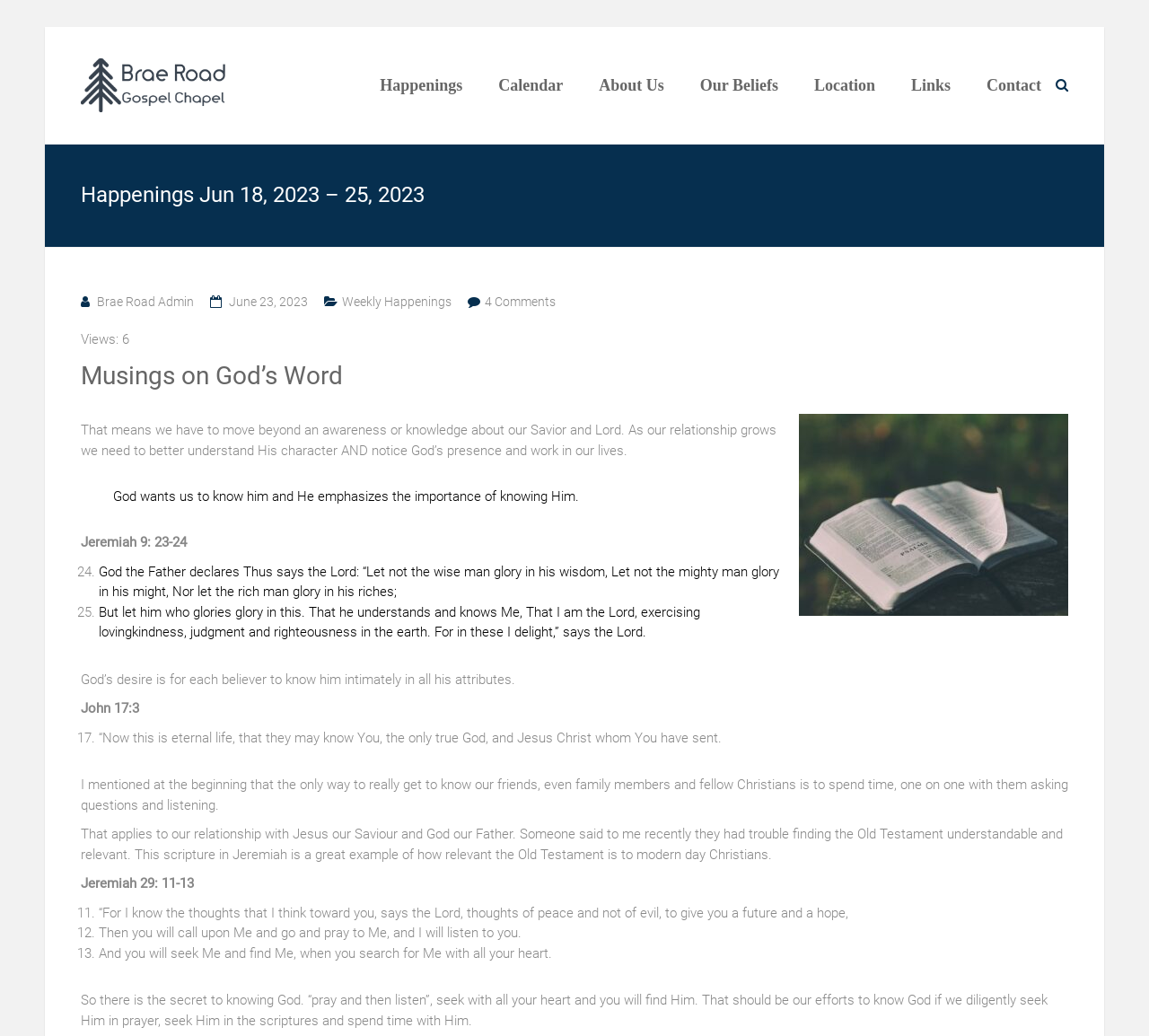Please identify the webpage's heading and generate its text content.

Happenings Jun 18, 2023 – 25, 2023